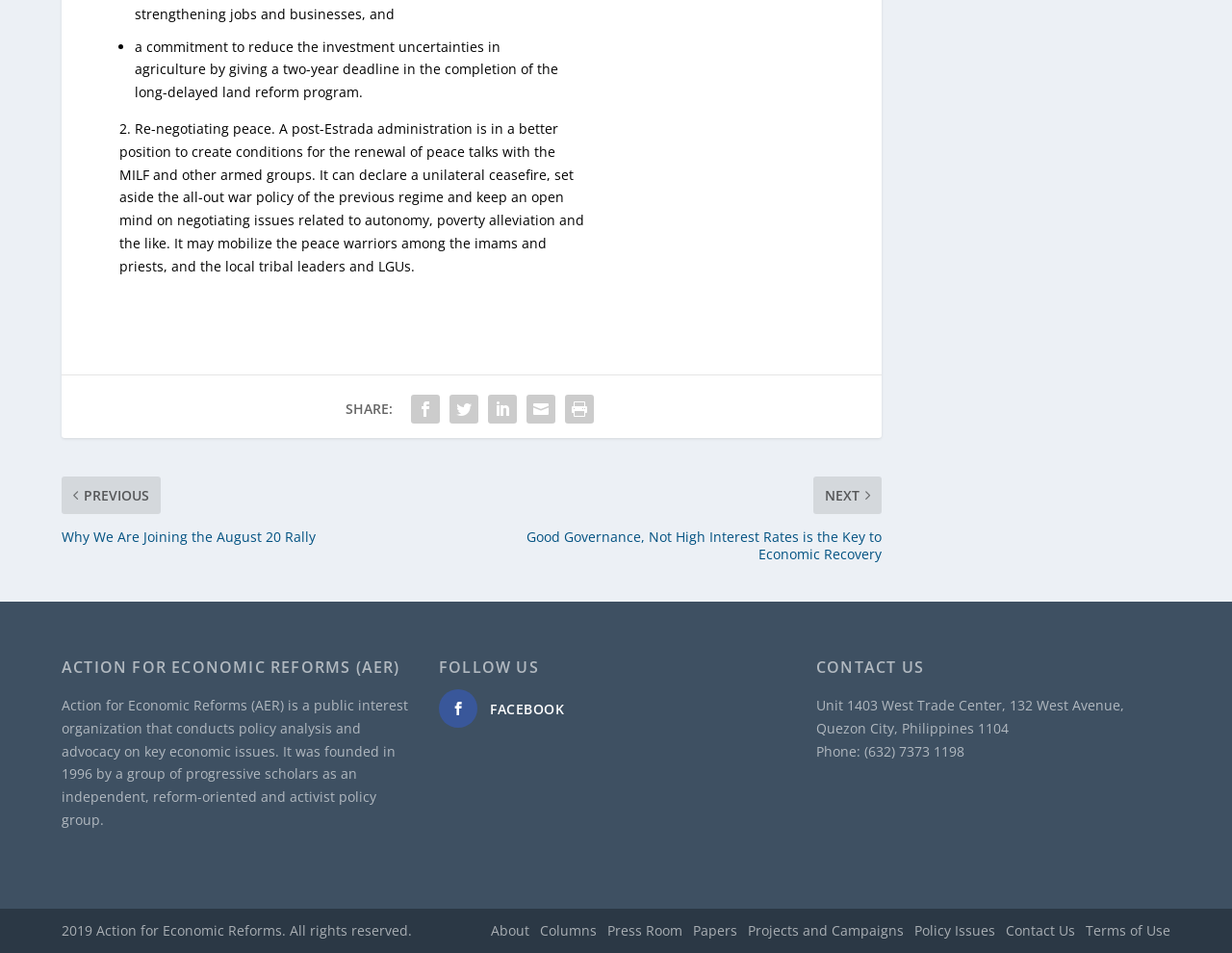Determine the bounding box coordinates of the region to click in order to accomplish the following instruction: "Click the SHARE button". Provide the coordinates as four float numbers between 0 and 1, specifically [left, top, right, bottom].

[0.28, 0.419, 0.318, 0.438]